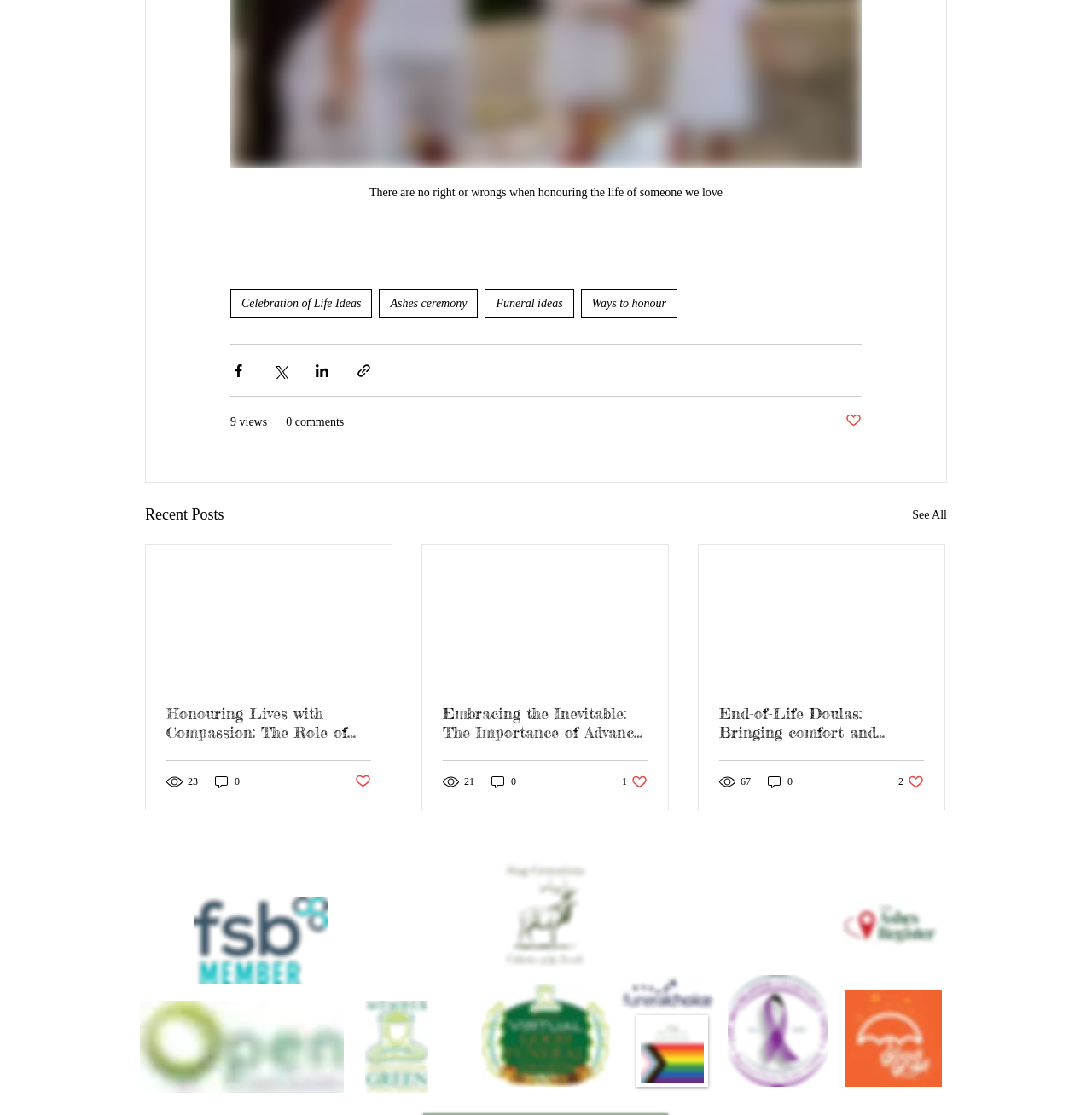Identify the bounding box coordinates of the clickable region to carry out the given instruction: "Check the '9 views' post".

[0.211, 0.37, 0.245, 0.386]